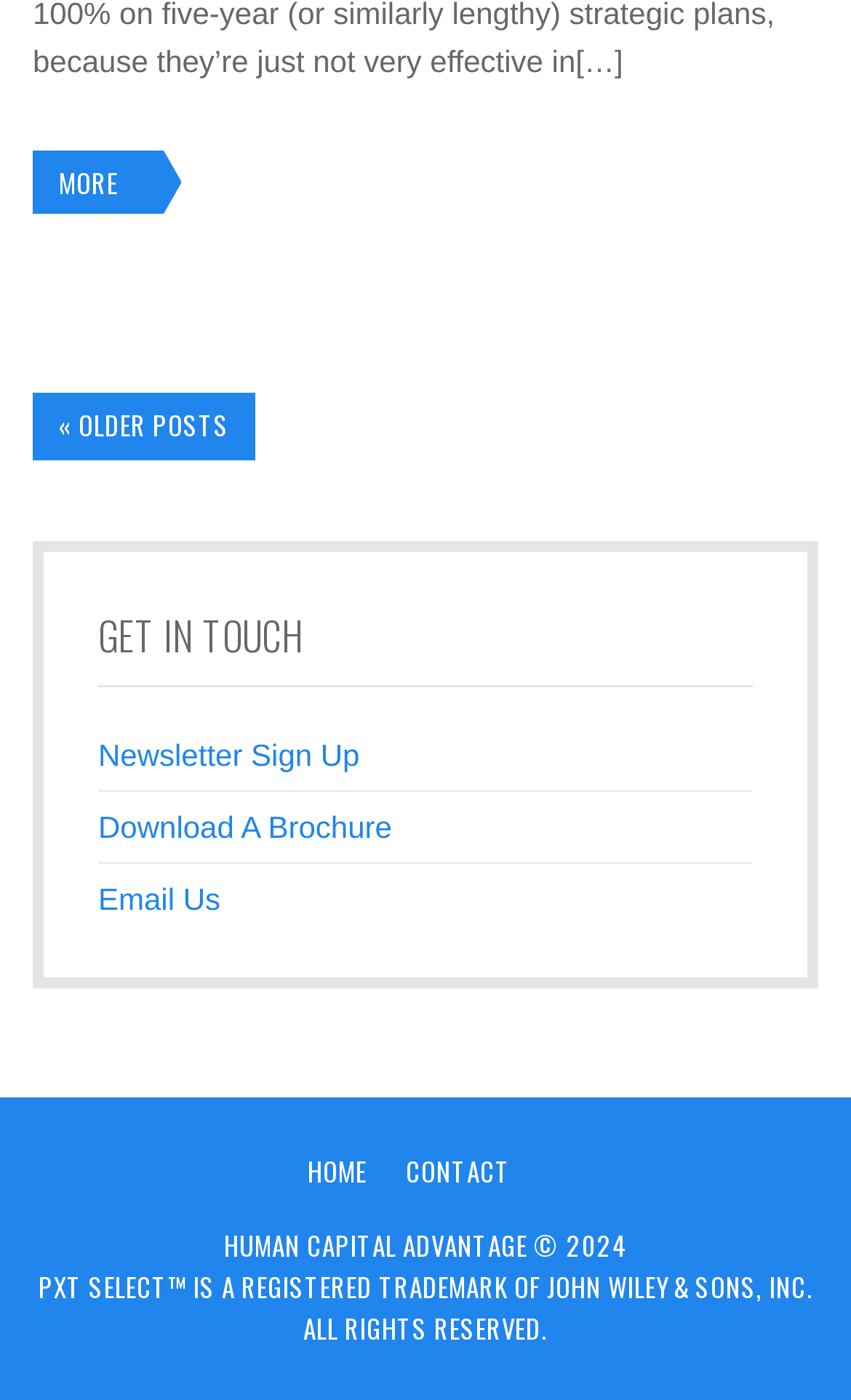What is the purpose of the 'MORE' link?
Give a detailed response to the question by analyzing the screenshot.

I inferred this by looking at the link 'MORE' and its position relative to the link '« OLDER POSTS' which suggests that the 'MORE' link is for viewing more posts, possibly newer ones.